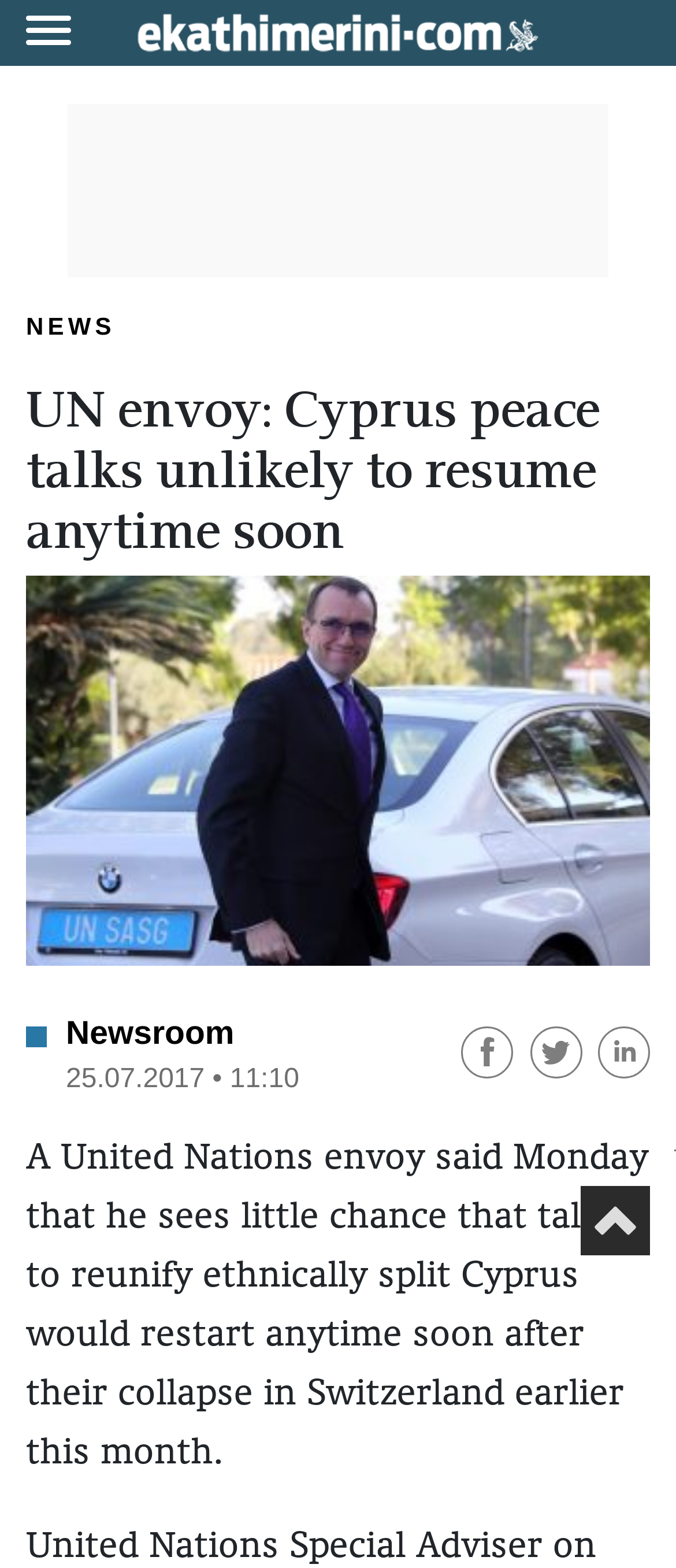Determine the bounding box coordinates of the clickable region to execute the instruction: "Read the news headline". The coordinates should be four float numbers between 0 and 1, denoted as [left, top, right, bottom].

[0.038, 0.226, 0.962, 0.358]